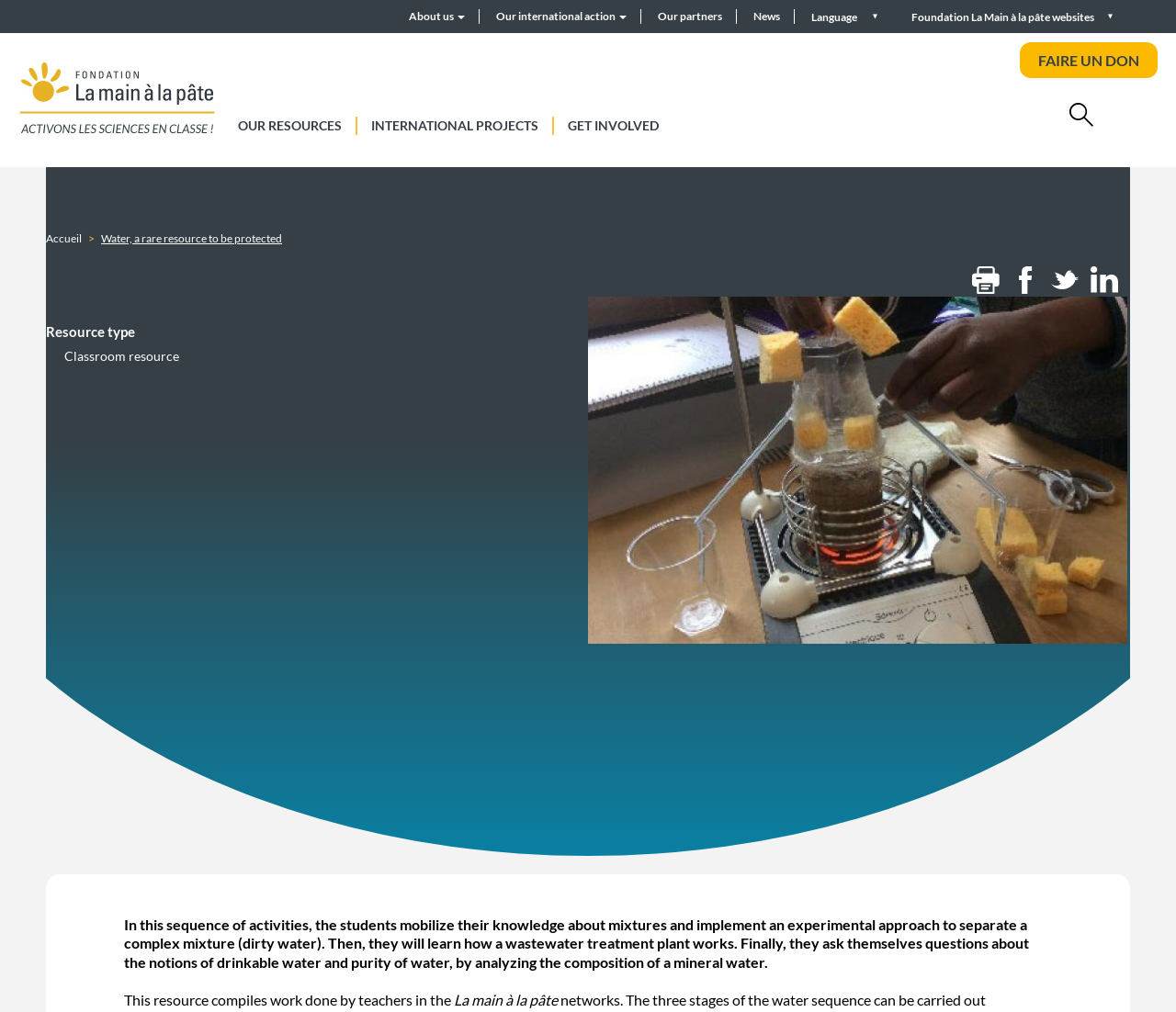Determine the bounding box coordinates of the clickable region to carry out the instruction: "Print the current page".

[0.822, 0.259, 0.849, 0.291]